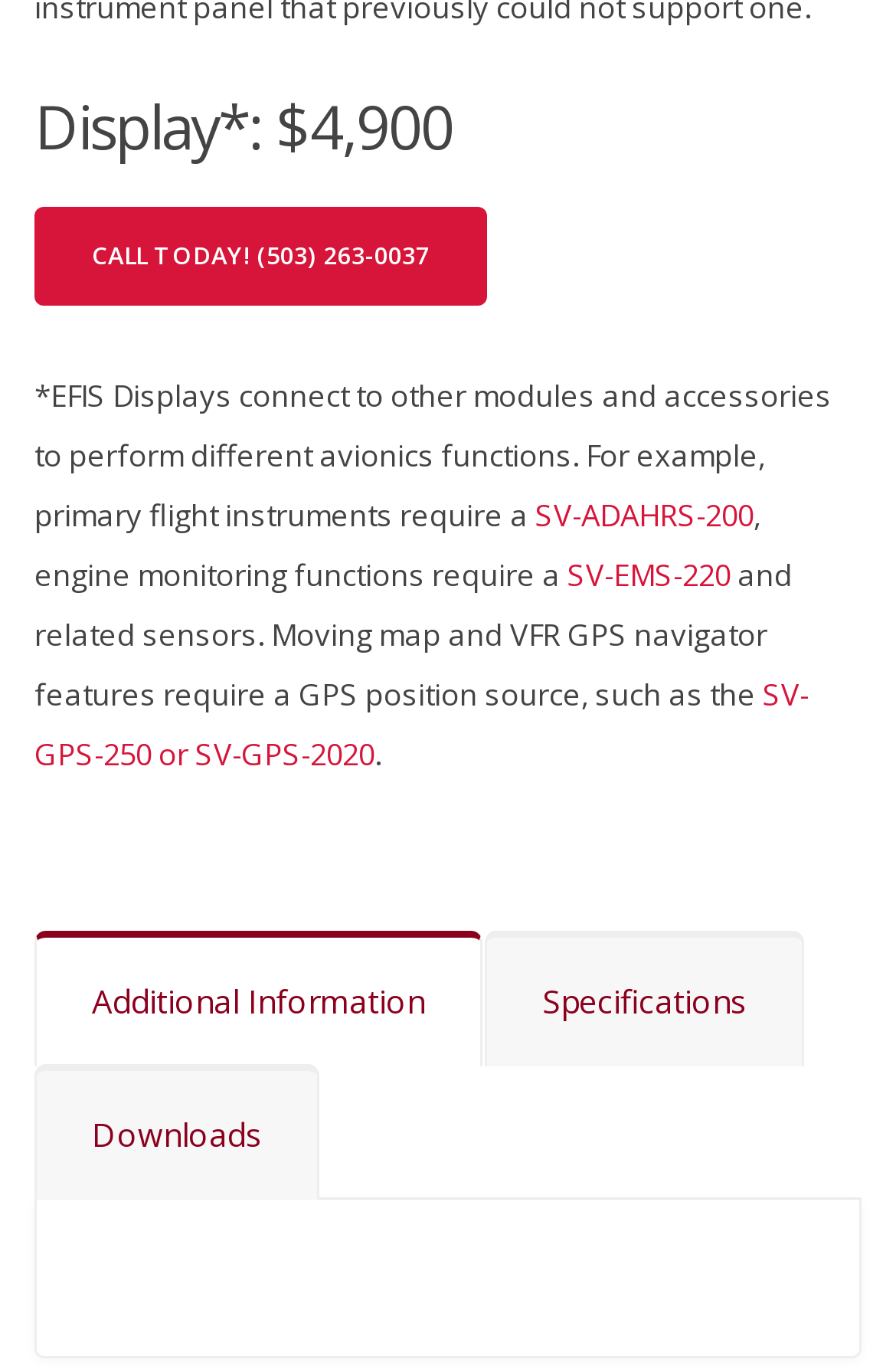Determine the bounding box of the UI element mentioned here: "SV-GPS-250 or SV-GPS-2020". The coordinates must be in the format [left, top, right, bottom] with values ranging from 0 to 1.

[0.038, 0.492, 0.903, 0.566]